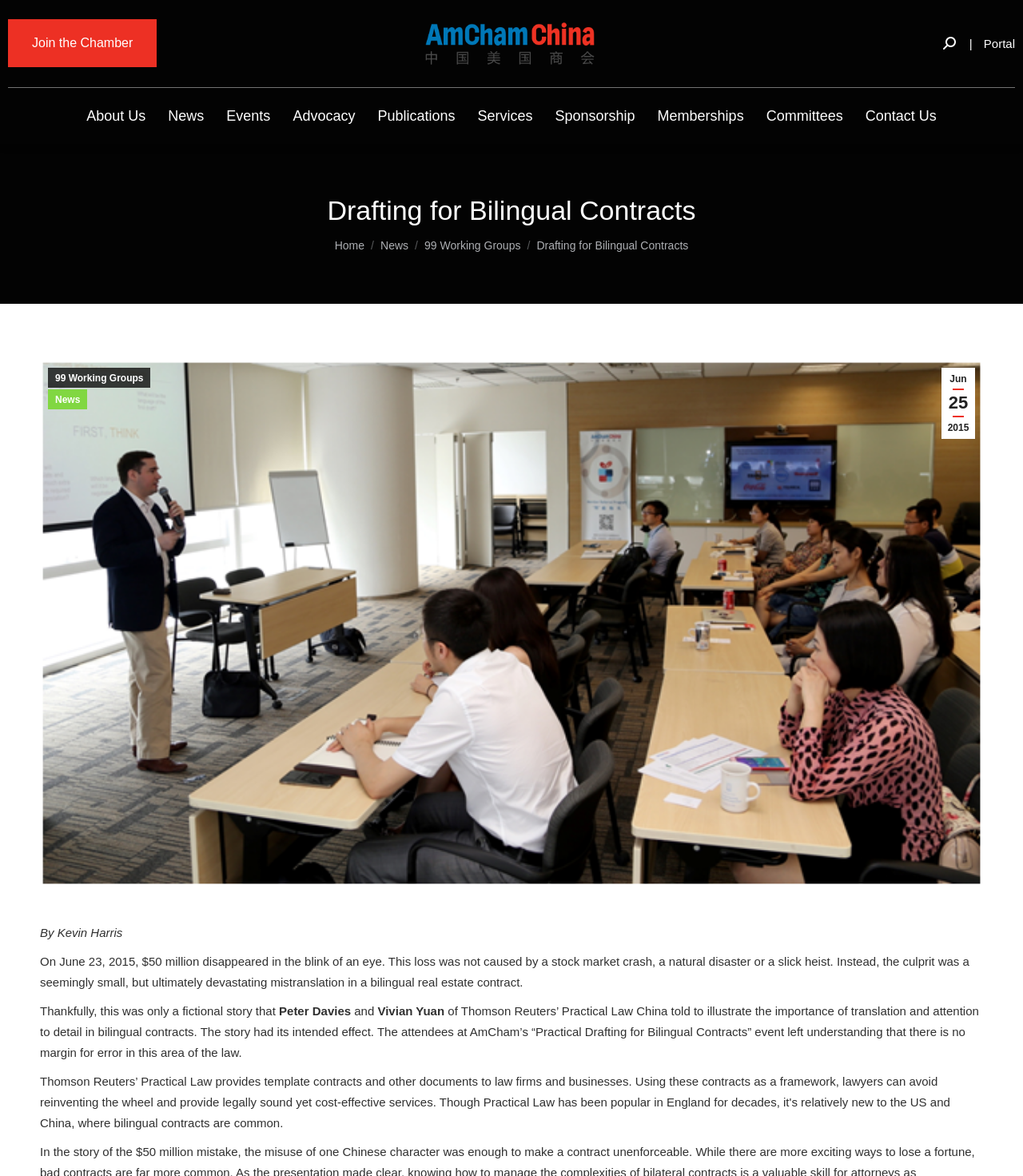Extract the main title from the webpage.

Drafting for Bilingual Contracts